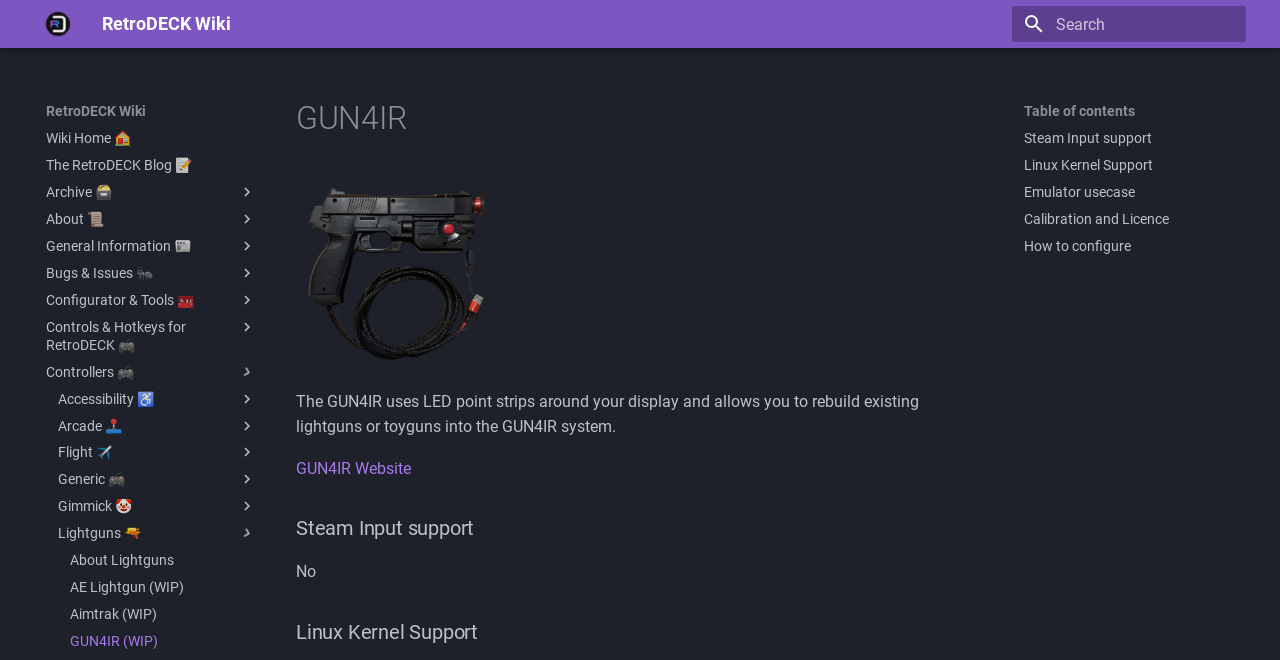Find the bounding box coordinates of the clickable region needed to perform the following instruction: "Explore About Accessibility Controllers". The coordinates should be provided as four float numbers between 0 and 1, i.e., [left, top, right, bottom].

[0.055, 0.631, 0.2, 0.686]